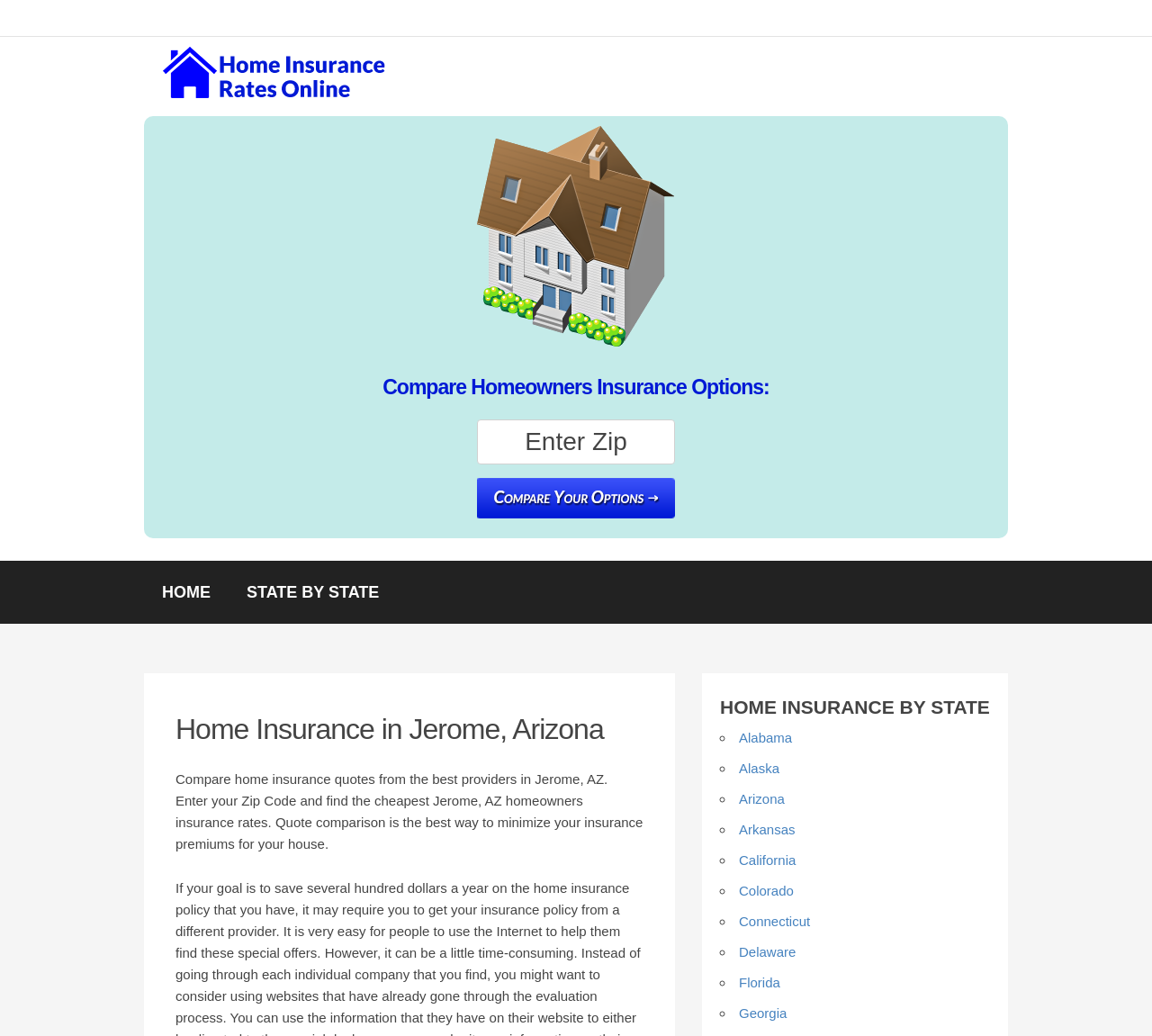Locate the bounding box coordinates of the element that should be clicked to execute the following instruction: "Get home insurance rates in Arizona".

[0.152, 0.681, 0.559, 0.72]